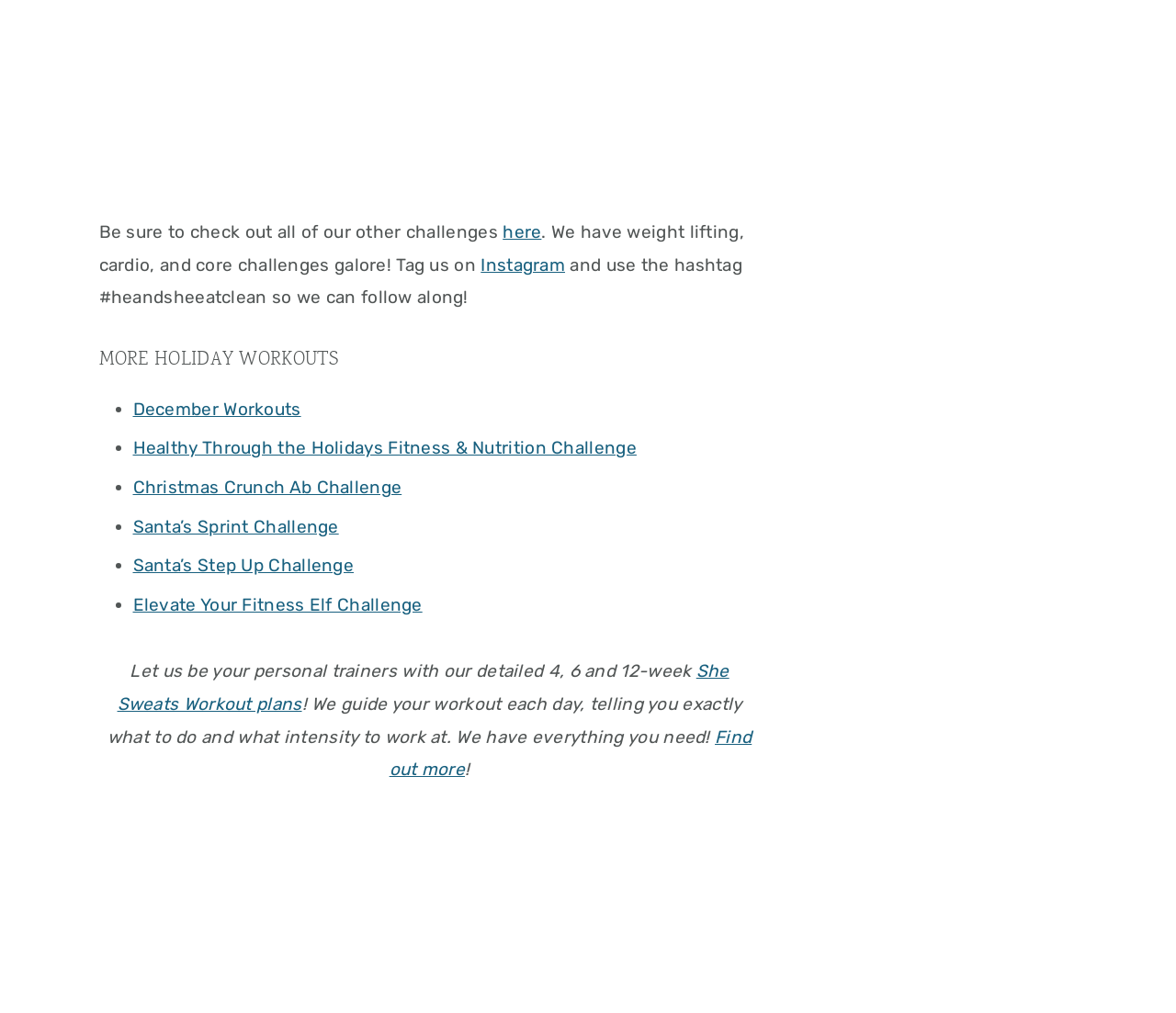Examine the image carefully and respond to the question with a detailed answer: 
How many weeks of workout plans are mentioned?

The answer can be found by reading the text 'Let us be your personal trainers with our detailed 4, 6 and 12-week...' which mentions the different durations of workout plans available.